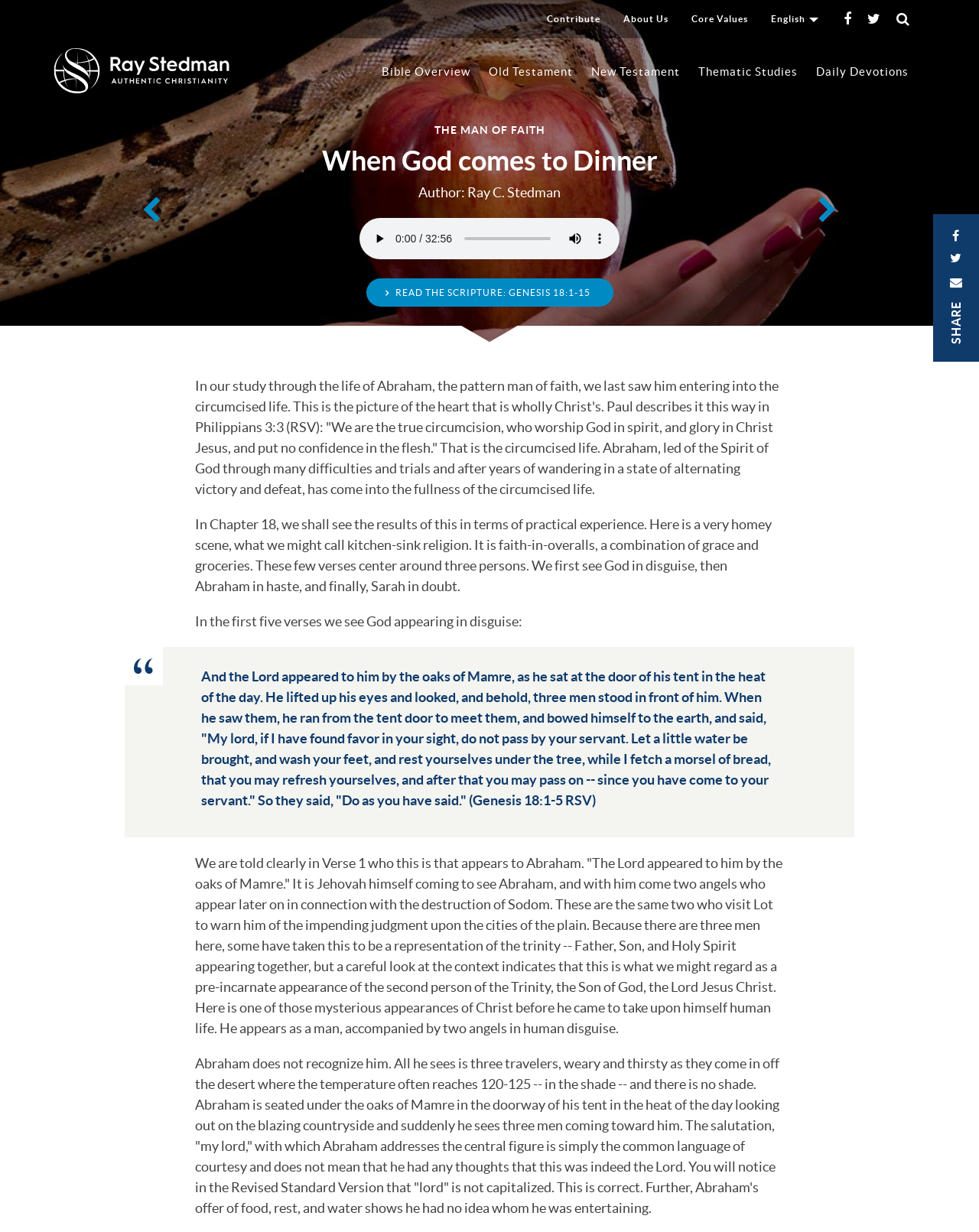Locate the bounding box coordinates of the area where you should click to accomplish the instruction: "Click the 'SHARE' button".

[0.953, 0.174, 1.0, 0.294]